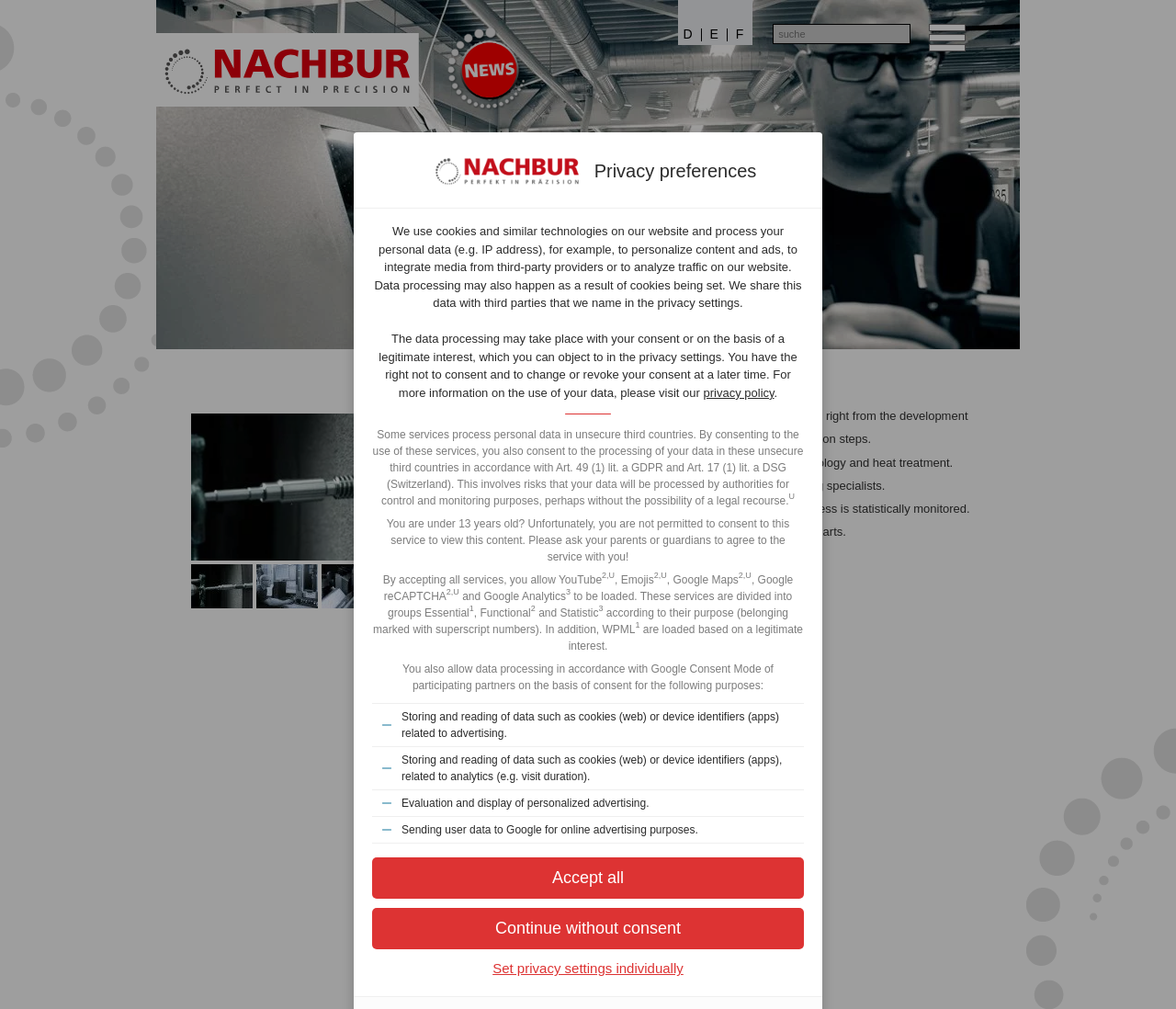What kind of data is being processed on this website?
Based on the content of the image, thoroughly explain and answer the question.

According to the text on the webpage, the website processes personal data, including IP addresses, and shares this data with third parties.